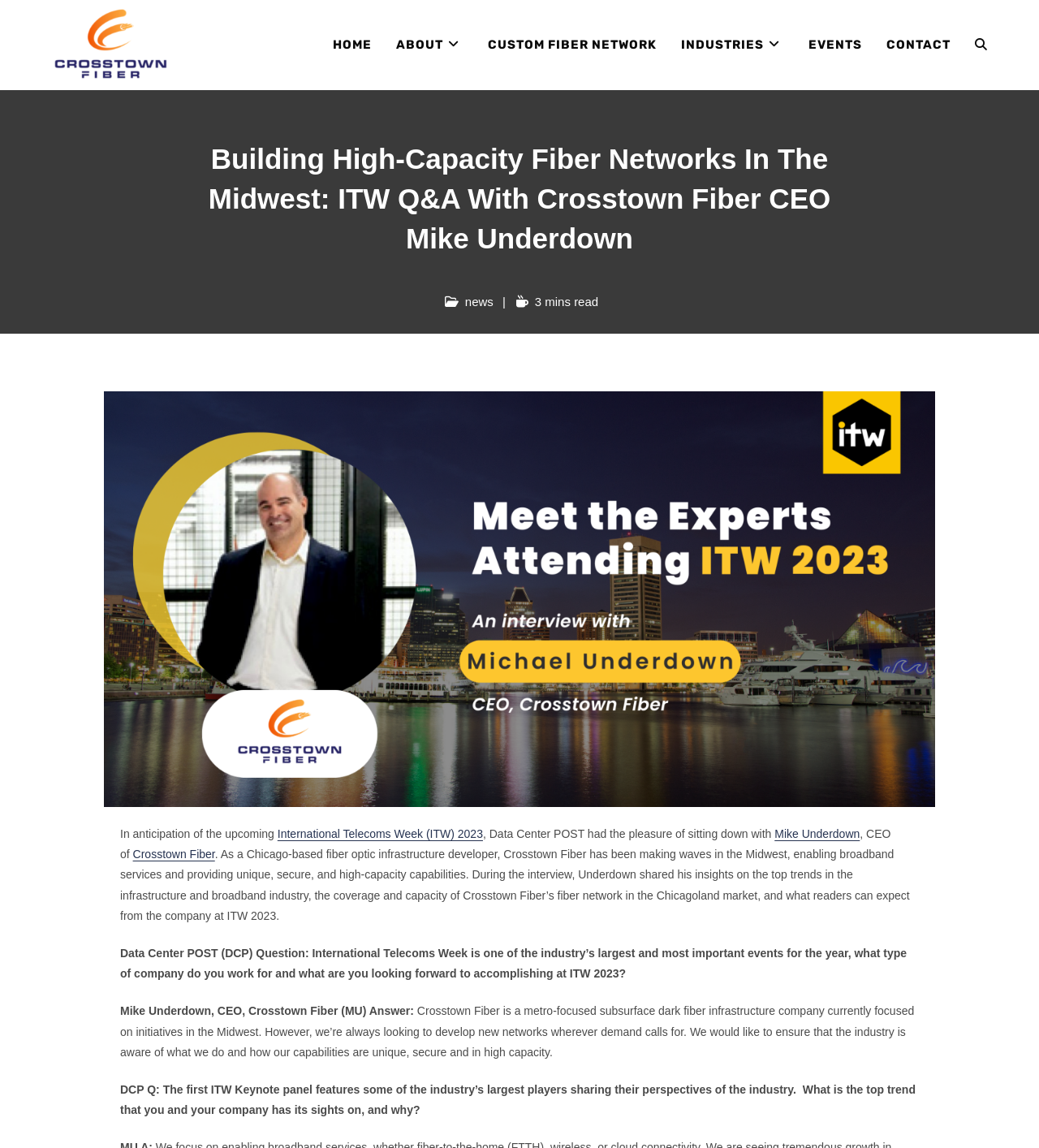Determine the webpage's heading and output its text content.

Building High-Capacity Fiber Networks In The Midwest: ITW Q&A With Crosstown Fiber CEO Mike Underdown